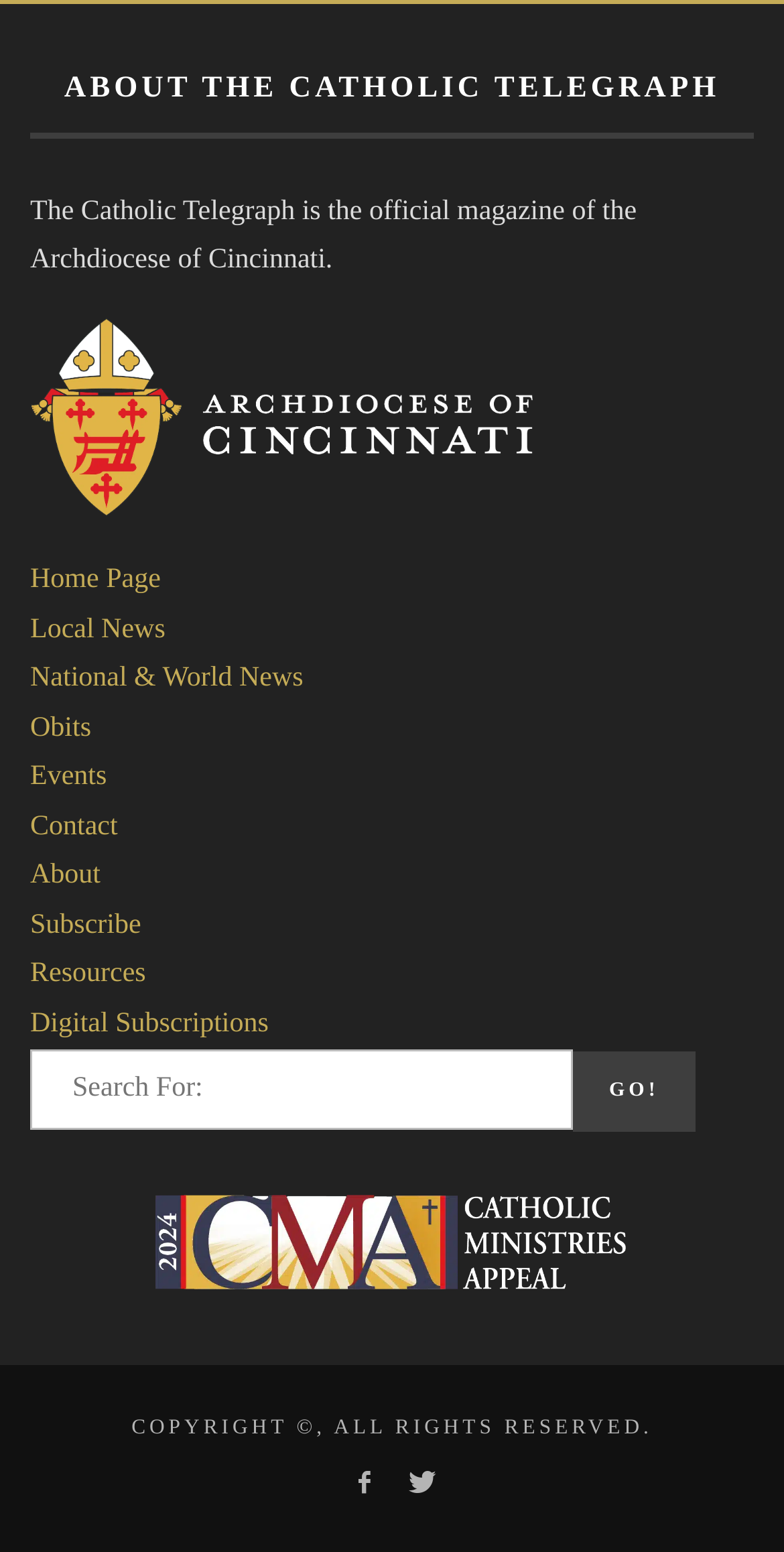Please locate the bounding box coordinates of the element that should be clicked to achieve the given instruction: "Click on the 'Subscribe' link".

[0.038, 0.586, 0.18, 0.606]